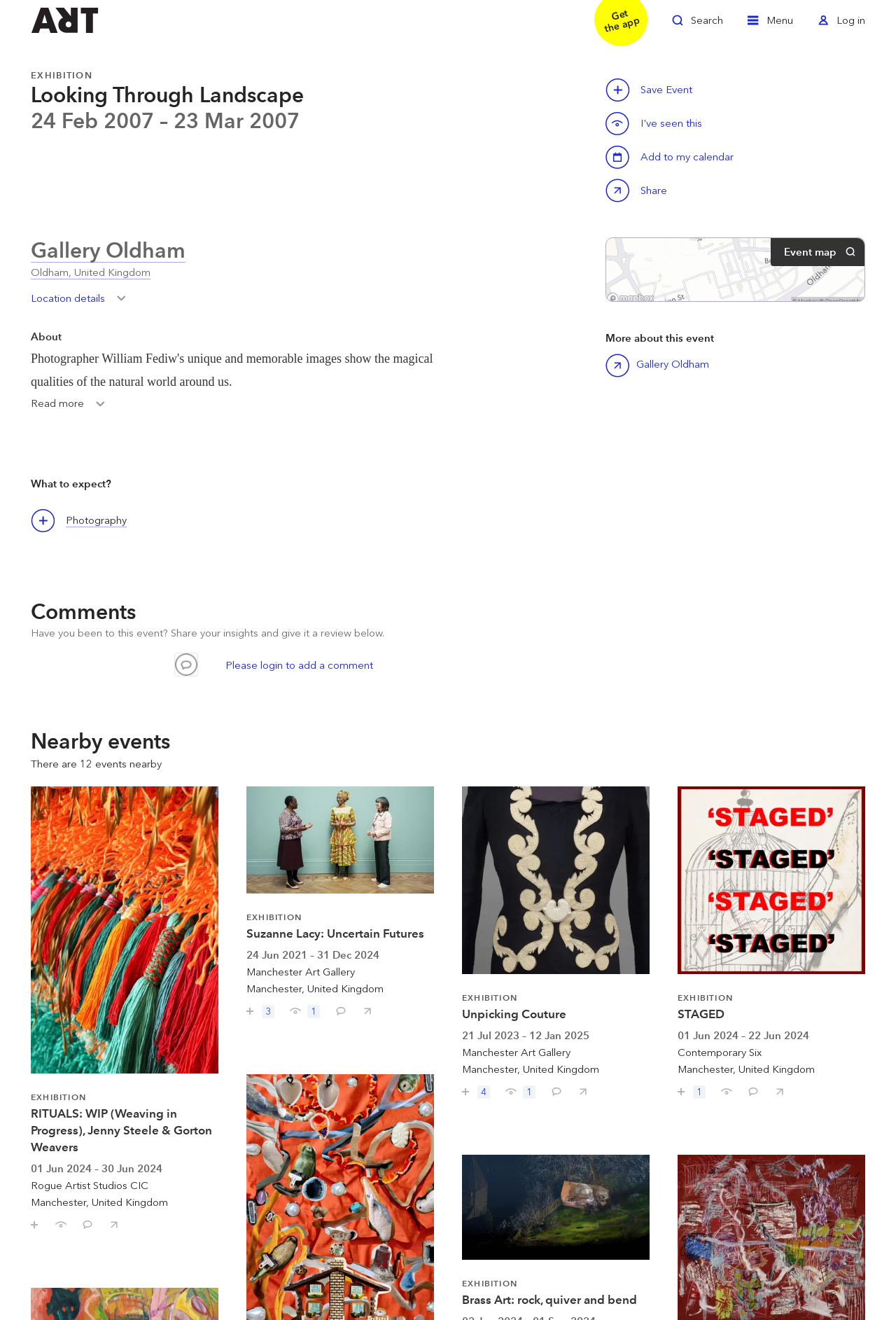Please provide a brief answer to the question using only one word or phrase: 
What is the name of the event below the 'Nearby events' section?

RITUALS: WIP (Weaving in Progress), Jenny Steele & Gorton Weavers